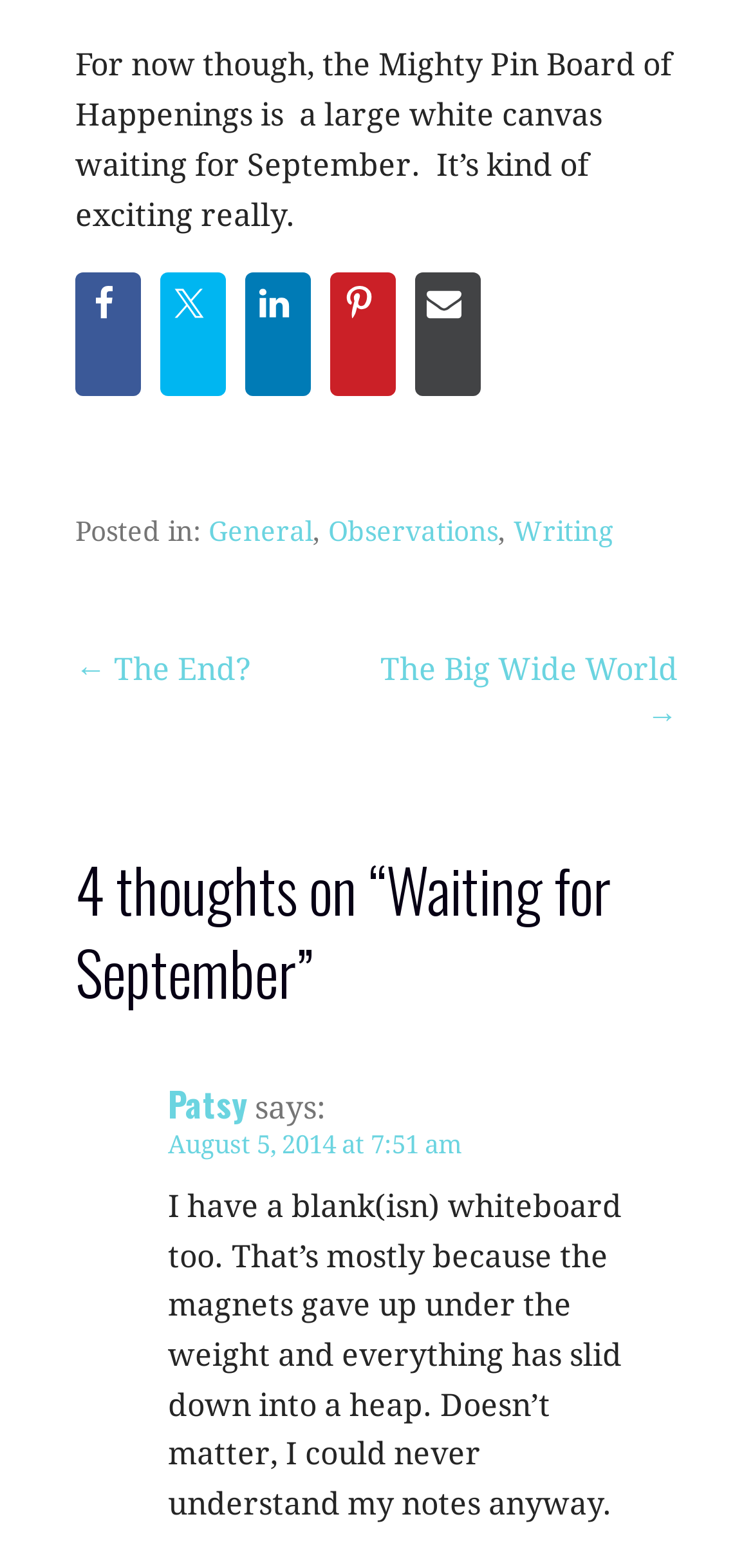Determine the bounding box coordinates of the clickable element to achieve the following action: 'View post categories'. Provide the coordinates as four float values between 0 and 1, formatted as [left, top, right, bottom].

[0.277, 0.329, 0.415, 0.349]